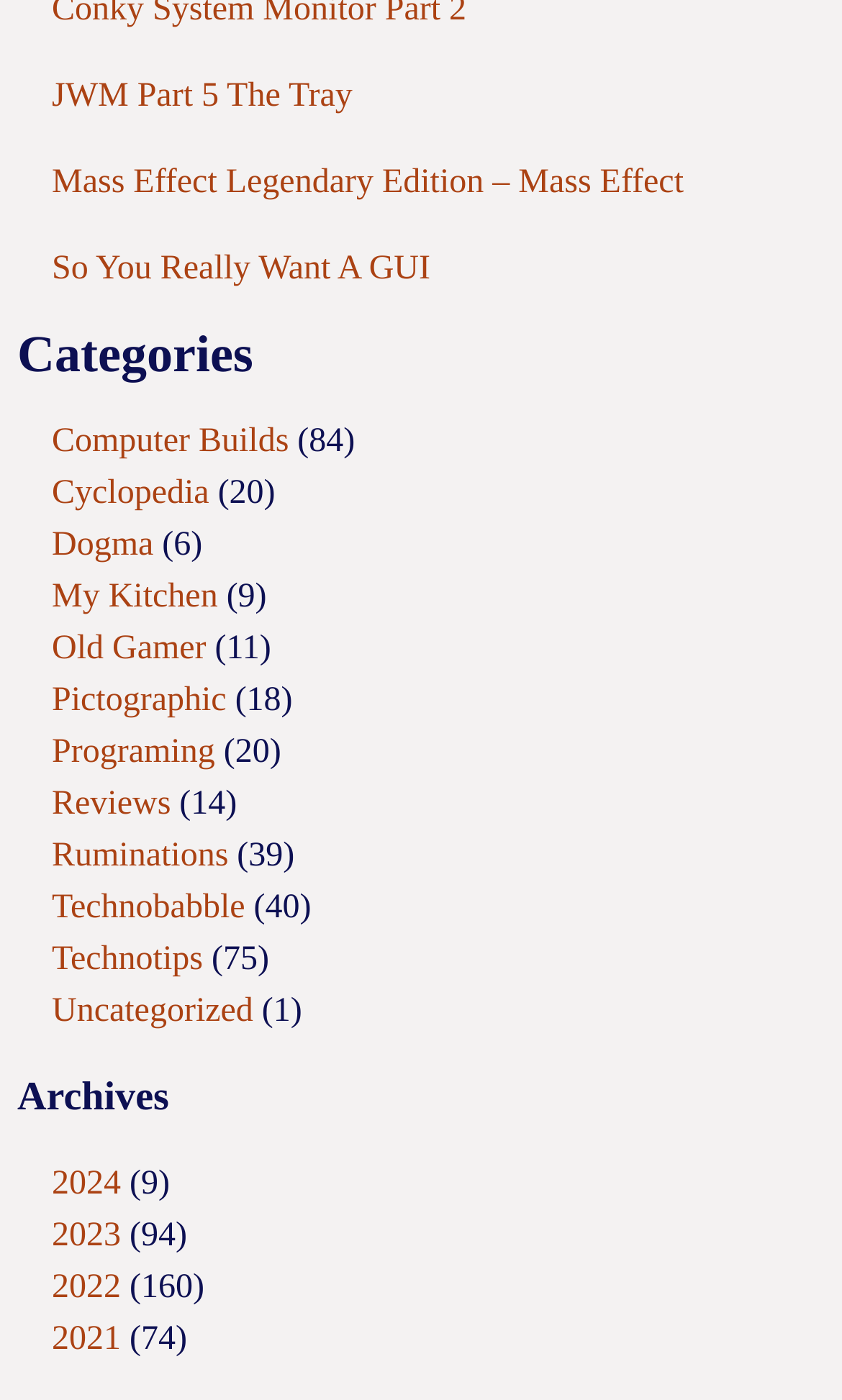How many posts are in the 'Ruminations' category?
Use the image to answer the question with a single word or phrase.

39